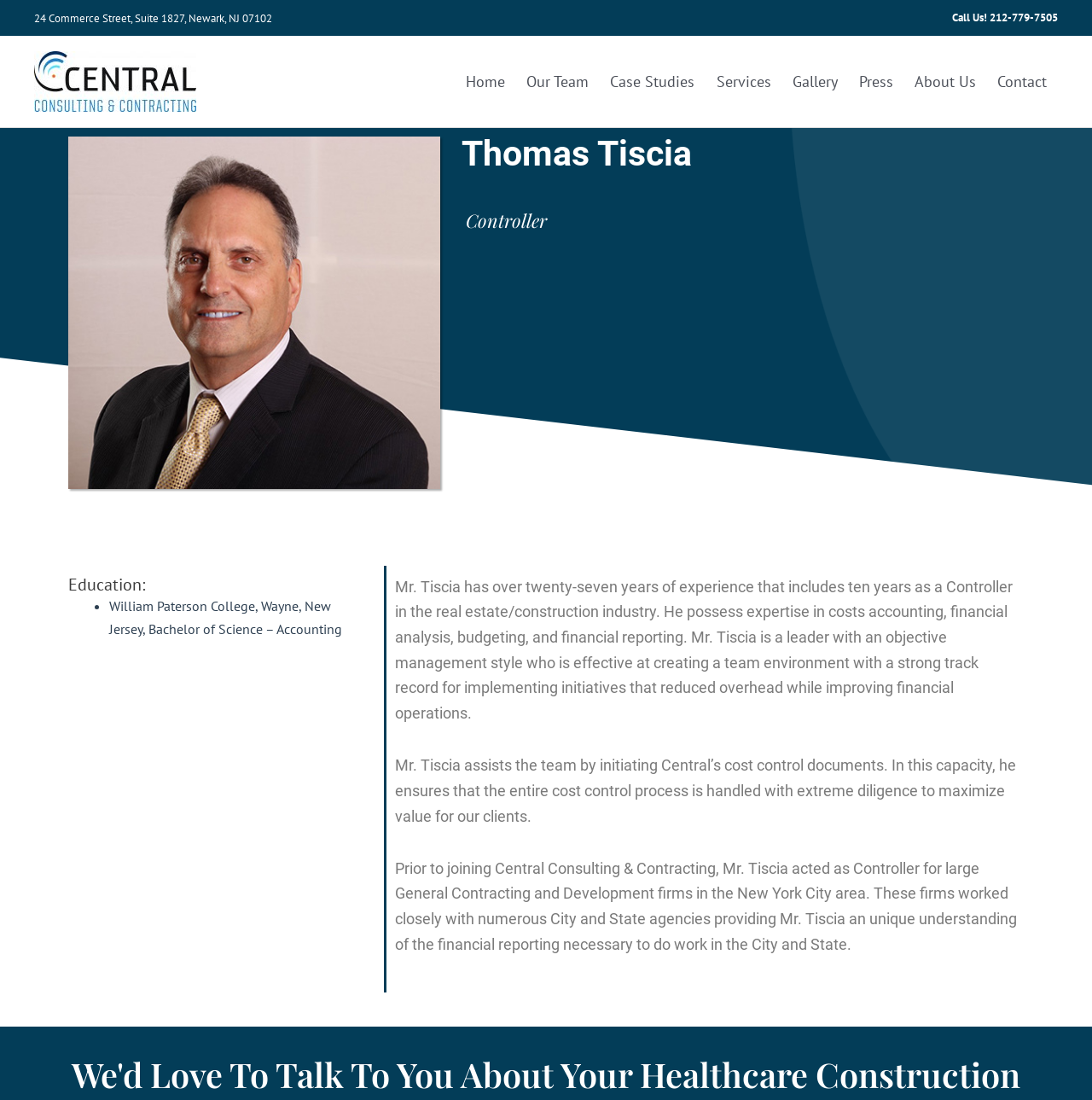Please determine the bounding box coordinates of the clickable area required to carry out the following instruction: "Visit the Central Consulting & Contracting website". The coordinates must be four float numbers between 0 and 1, represented as [left, top, right, bottom].

[0.031, 0.064, 0.18, 0.081]